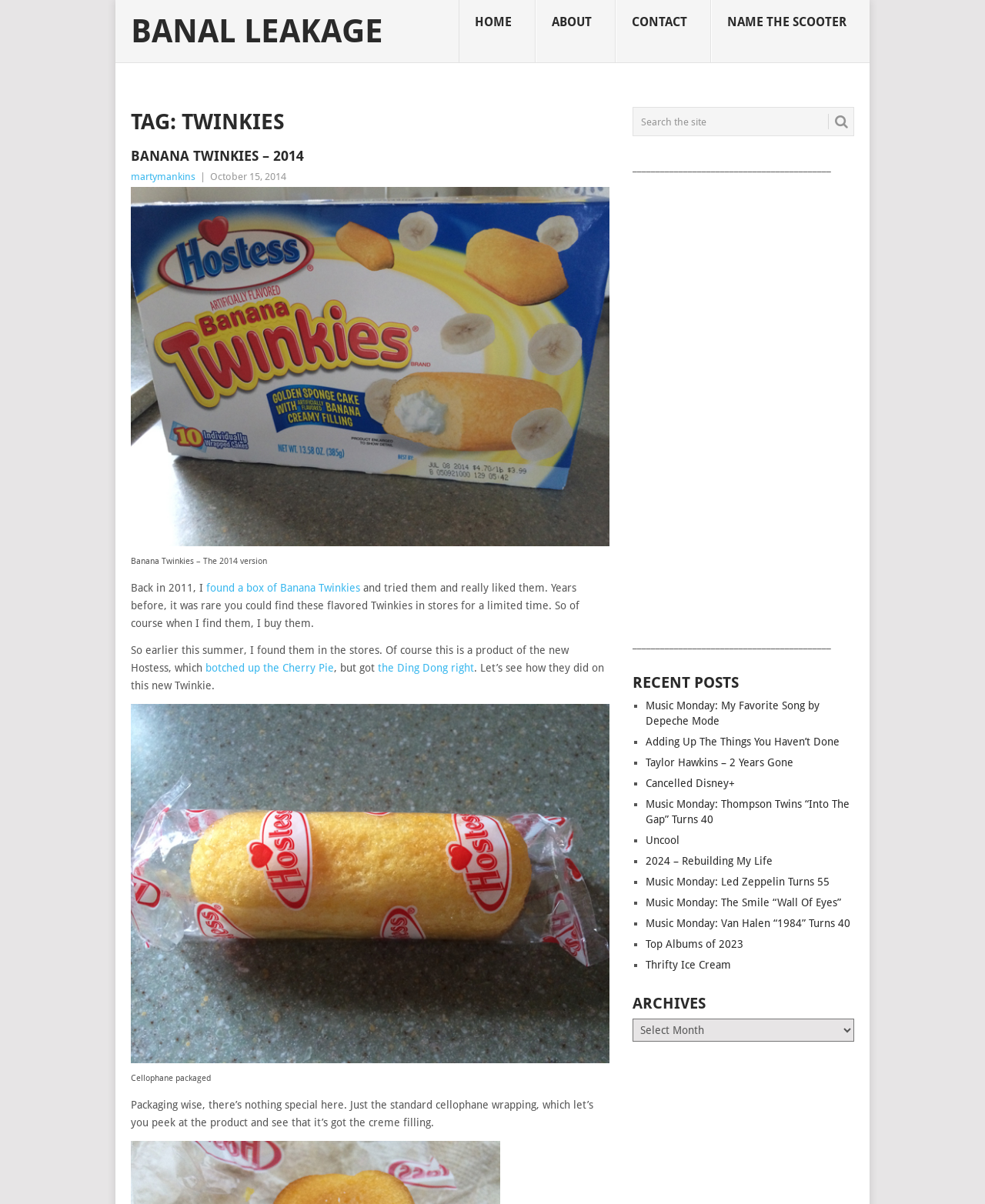Please find and report the bounding box coordinates of the element to click in order to perform the following action: "Search the site". The coordinates should be expressed as four float numbers between 0 and 1, in the format [left, top, right, bottom].

[0.642, 0.089, 0.867, 0.113]